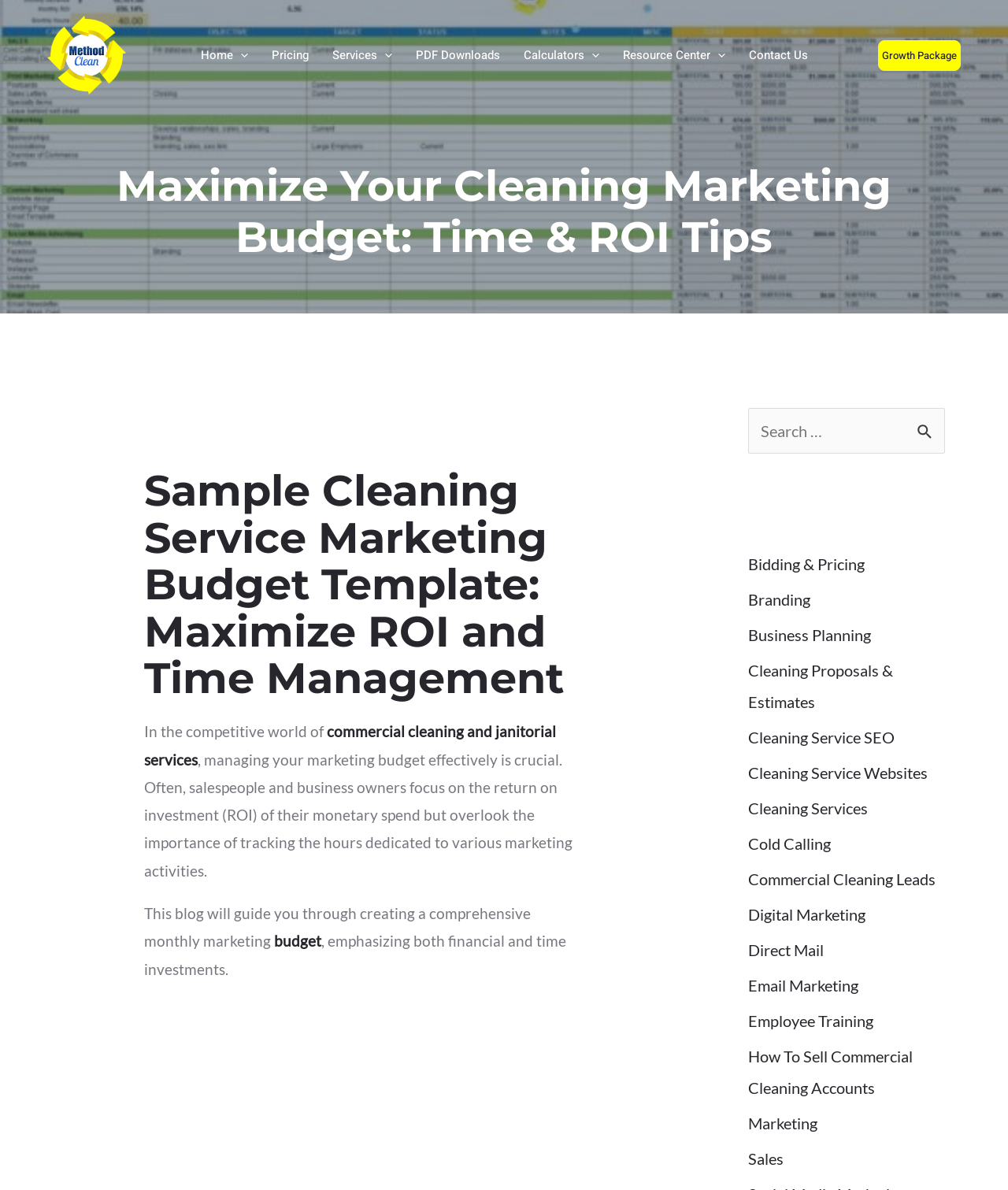What is the topic of the webpage?
Provide a thorough and detailed answer to the question.

The webpage is about creating a comprehensive marketing budget for commercial cleaning or janitorial services, focusing on both financial and time investments to maximize ROI and time management.